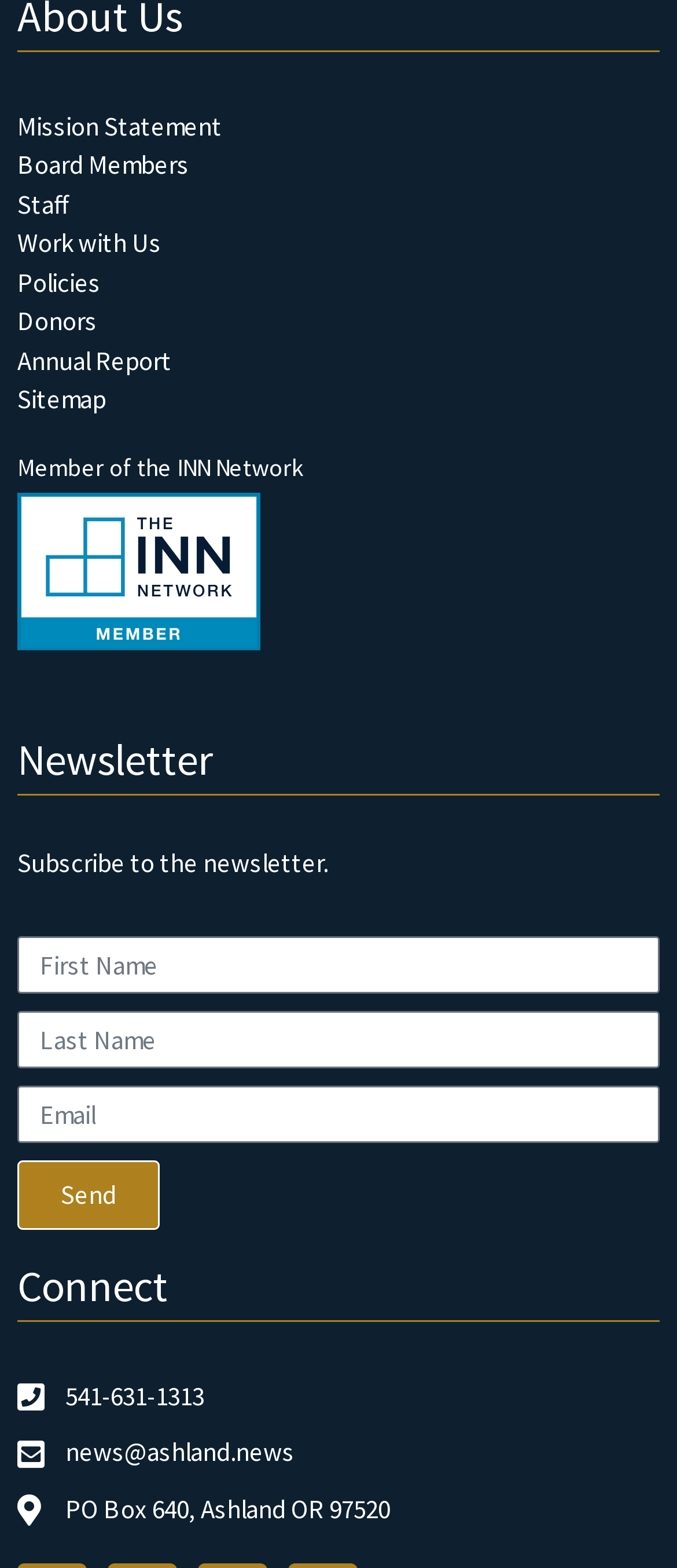Identify the bounding box coordinates for the element that needs to be clicked to fulfill this instruction: "Enter First Name". Provide the coordinates in the format of four float numbers between 0 and 1: [left, top, right, bottom].

[0.026, 0.597, 0.974, 0.633]